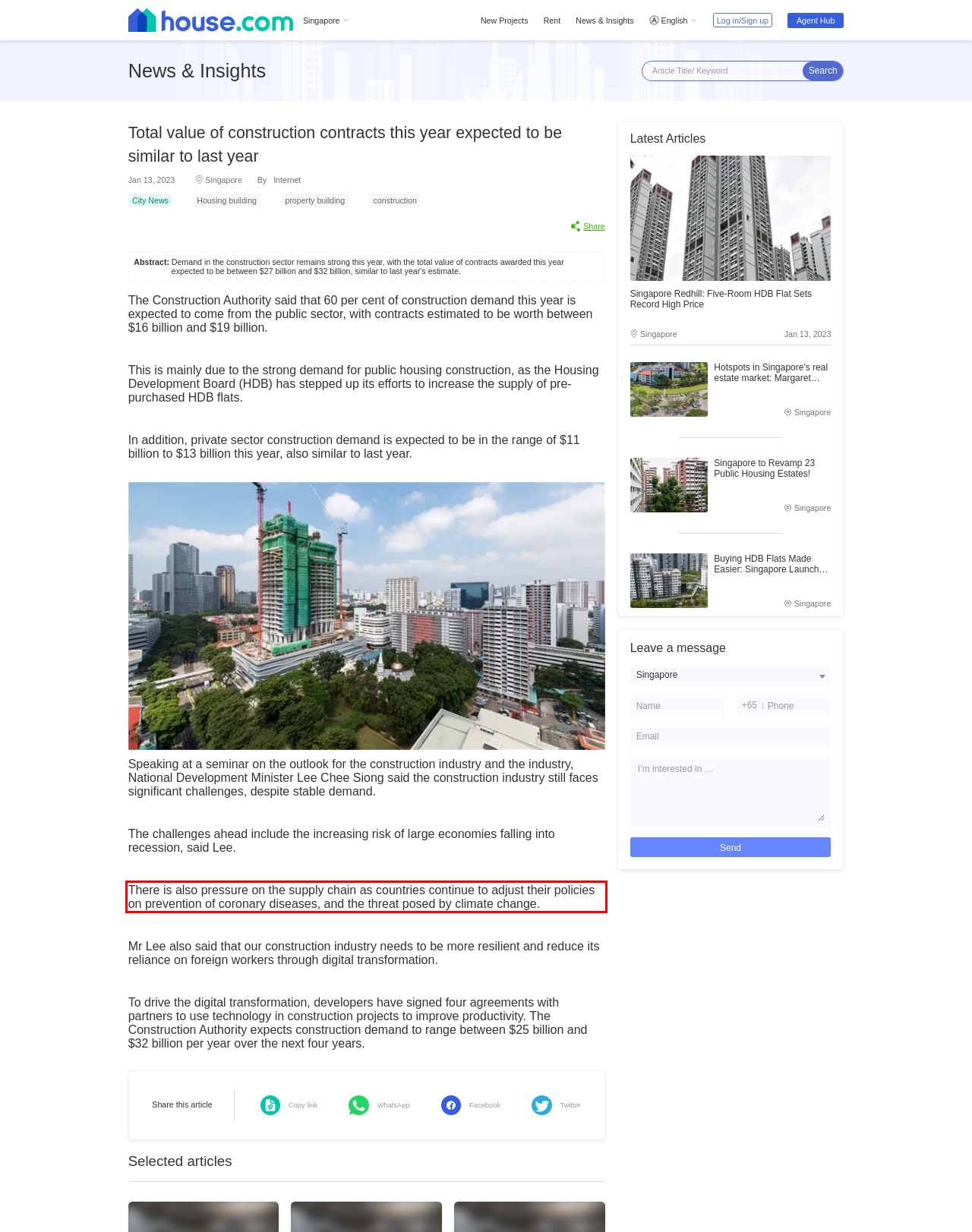Analyze the red bounding box in the provided webpage screenshot and generate the text content contained within.

There is also pressure on the supply chain as countries continue to adjust their policies on prevention of coronary diseases, and the threat posed by climate change.